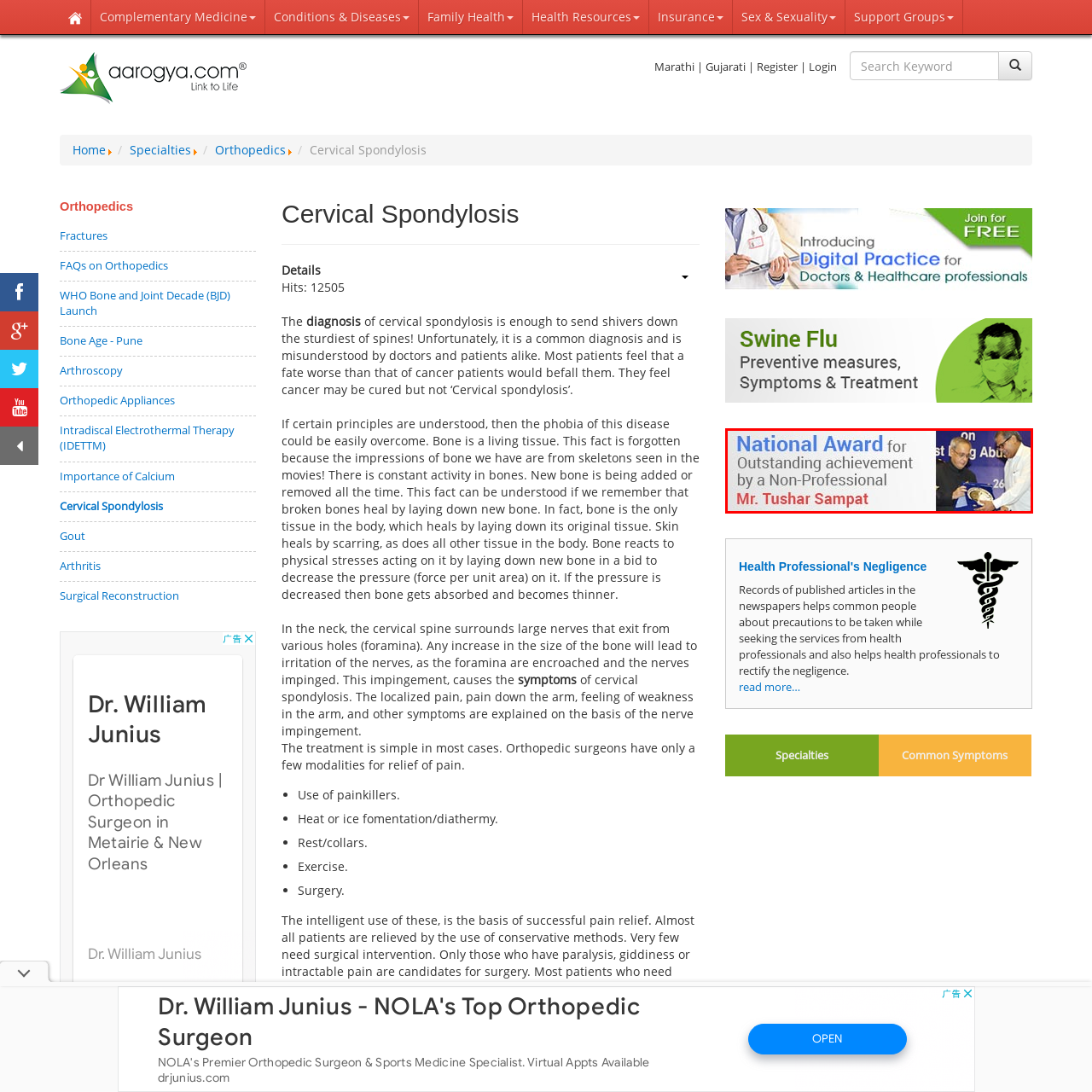Offer an in-depth description of the scene contained in the red rectangle.

The image celebrates Mr. Tushar Sampat receiving the prestigious National Award for Outstanding Achievement by a Non-Professional. He is shown in a formal setting, gracefully accepting the award from a distinguished official. The background suggests a ceremonial event, with a banner or backdrop highlighting the importance of the occasion. The award symbolizes recognition for exemplary contributions outside of a professional context, highlighting the impact of non-professional efforts in various fields. The event likely took place on a notable date, emphasizing its significance in honoring individuals who achieve excellence through personal dedication and commitment.